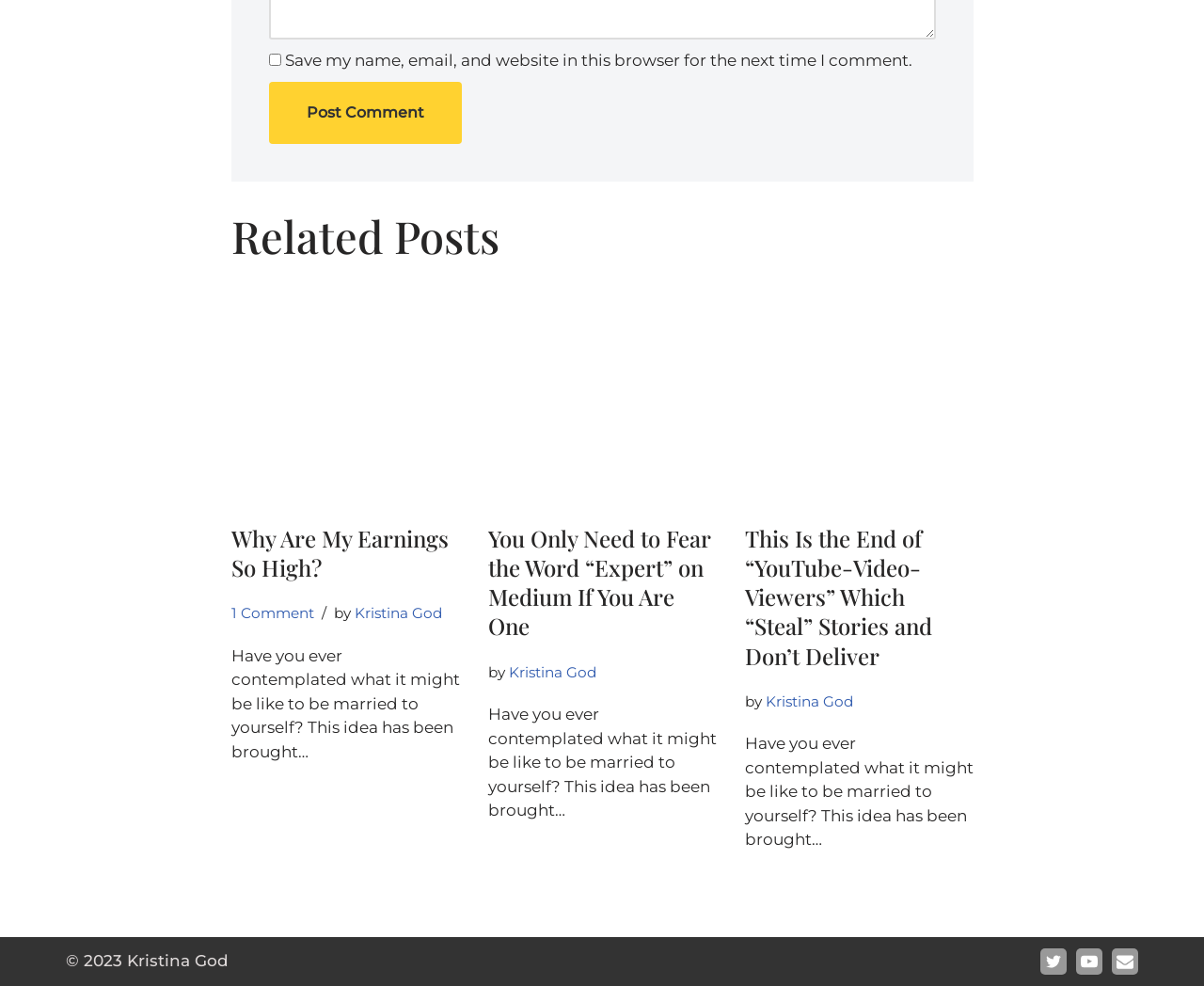Identify the bounding box coordinates for the UI element described by the following text: "1 Comment". Provide the coordinates as four float numbers between 0 and 1, in the format [left, top, right, bottom].

[0.192, 0.613, 0.261, 0.631]